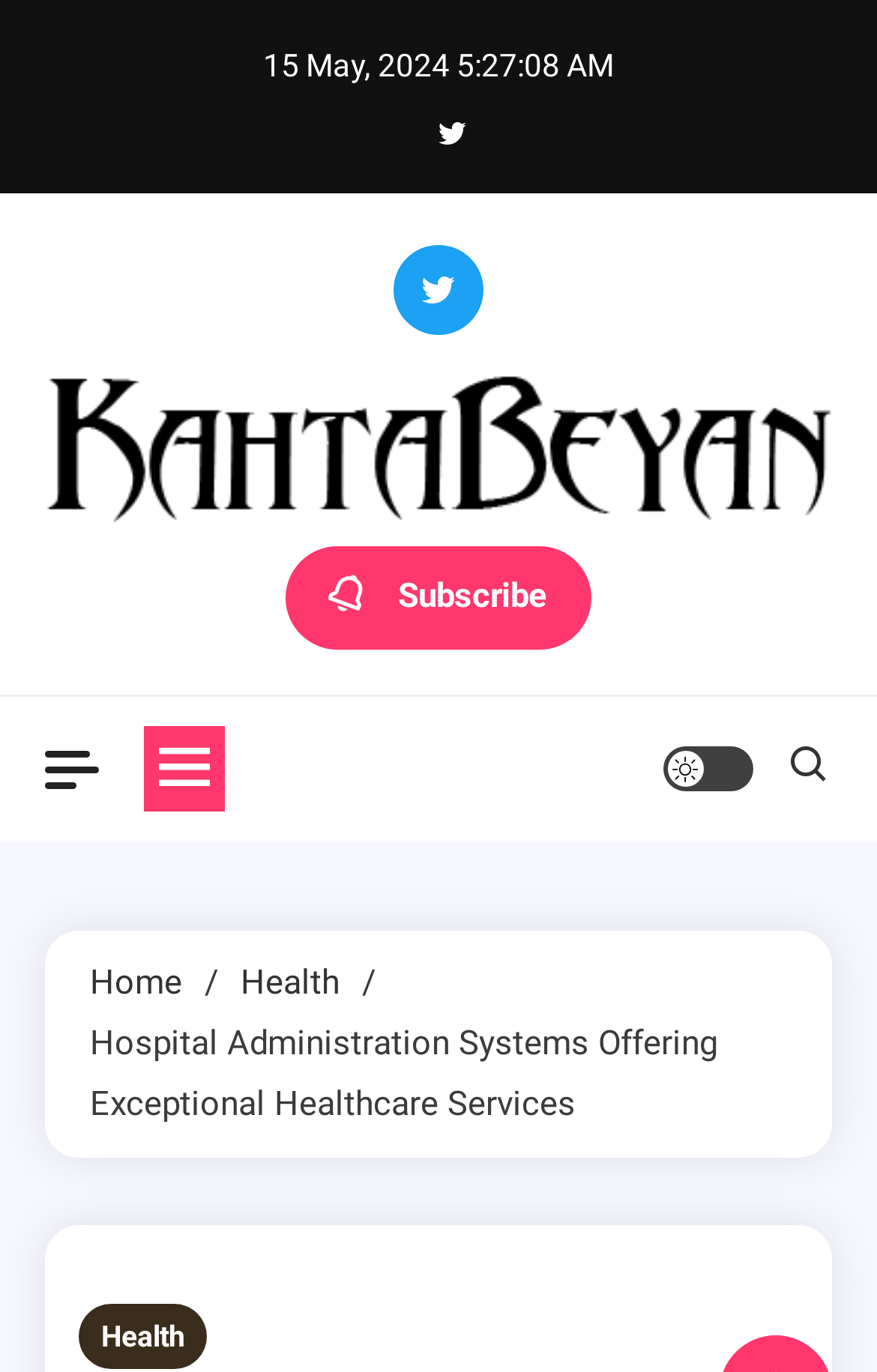Respond with a single word or phrase to the following question:
How many social media links are there?

3